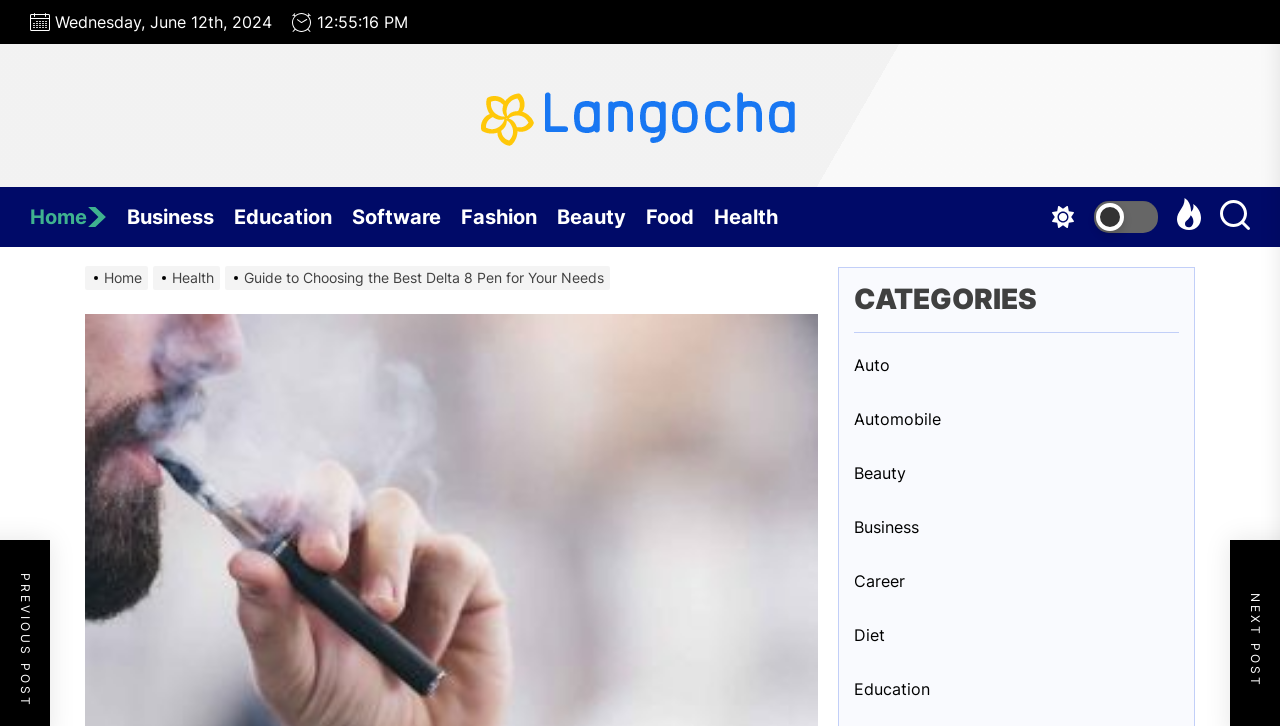What is the date displayed on the webpage?
Give a single word or phrase answer based on the content of the image.

Wednesday, June 12th, 2024